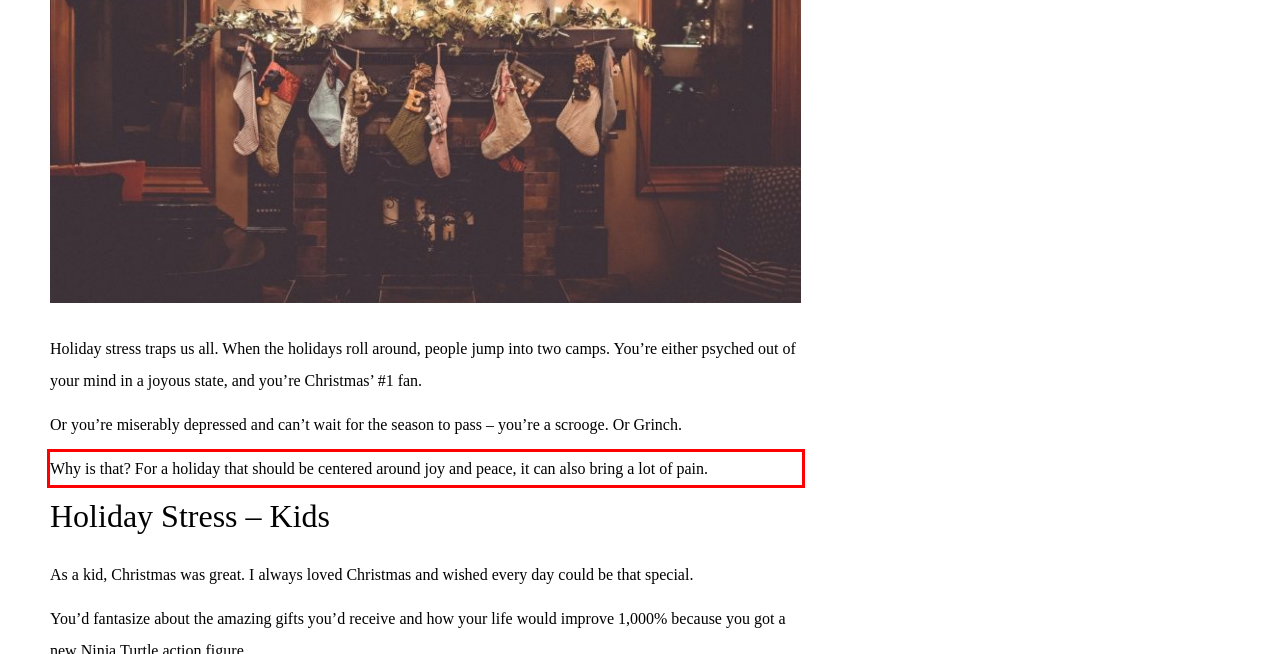Please analyze the provided webpage screenshot and perform OCR to extract the text content from the red rectangle bounding box.

Why is that? For a holiday that should be centered around joy and peace, it can also bring a lot of pain.